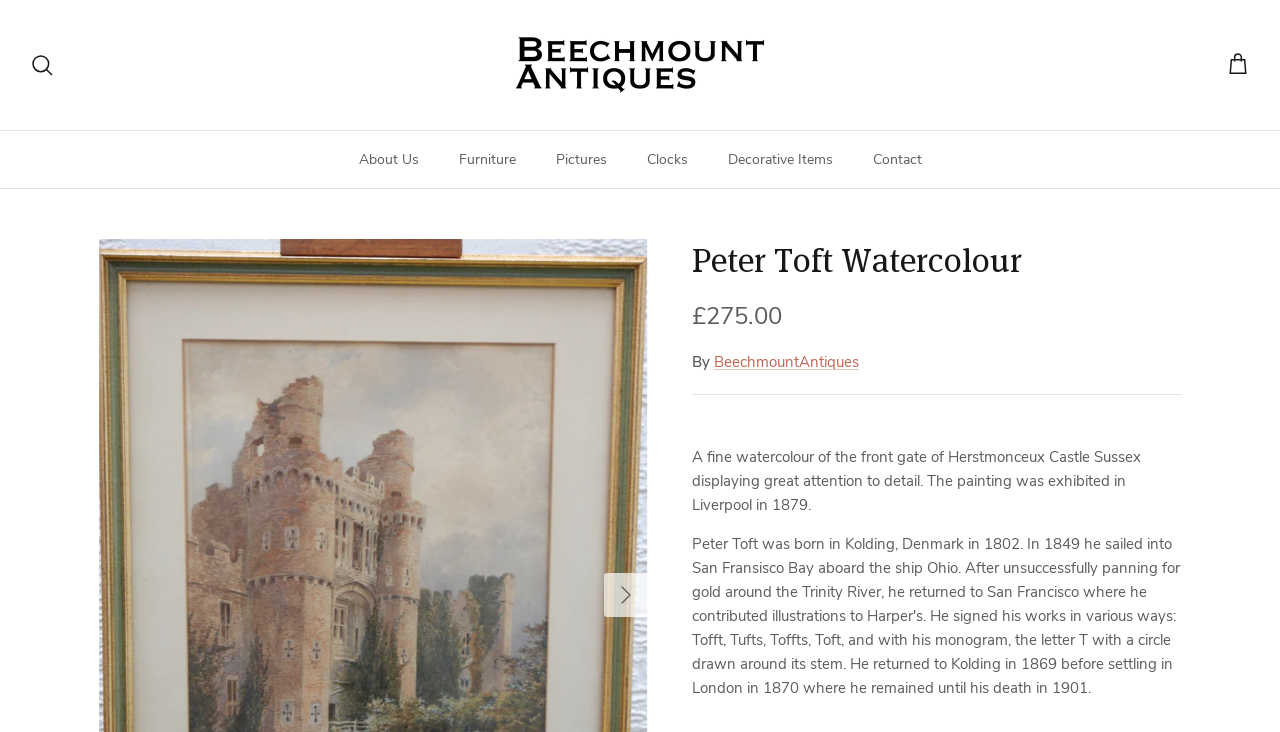Identify and provide the title of the webpage.

Peter Toft Watercolour